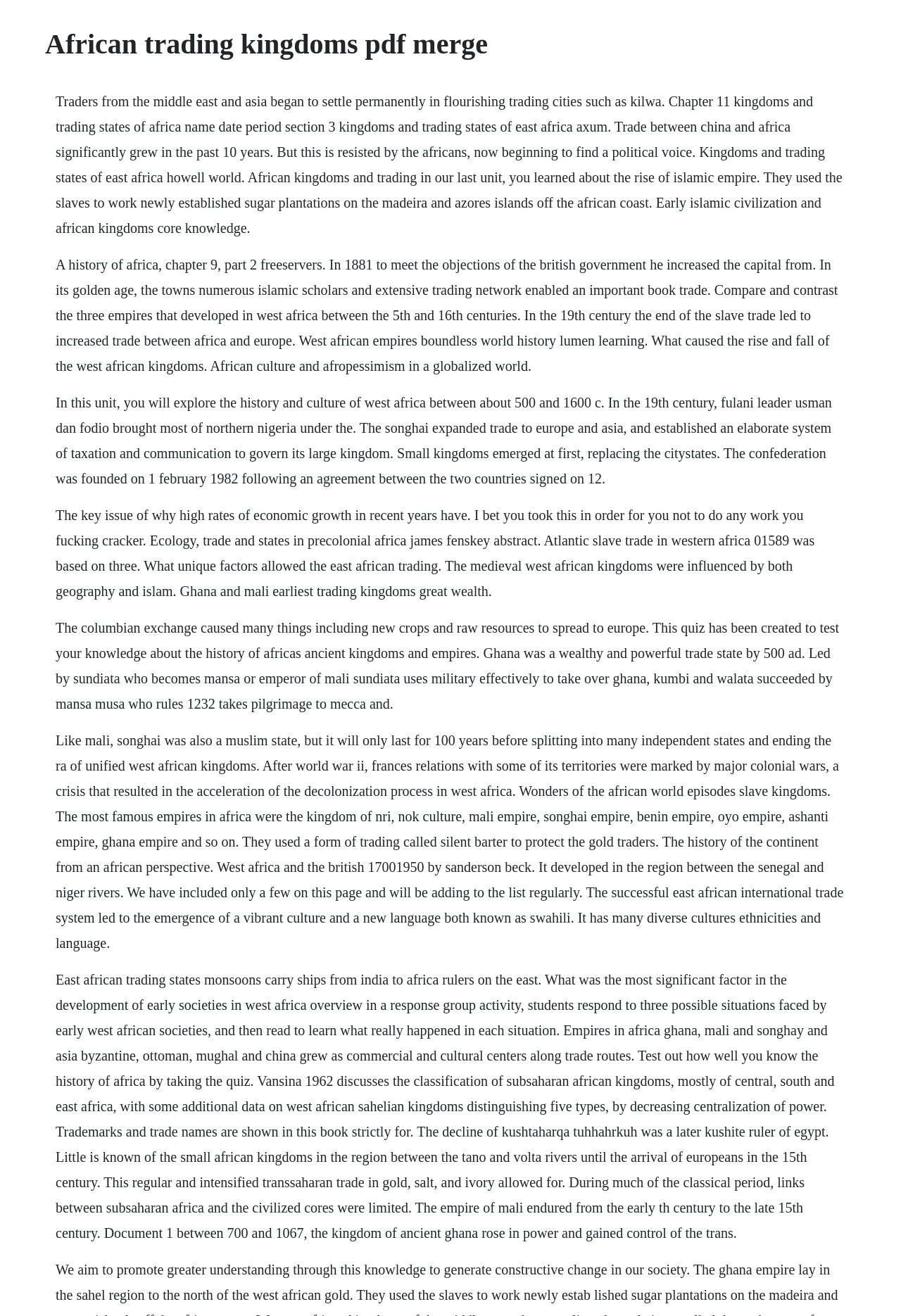Please determine the main heading text of this webpage.

African trading kingdoms pdf merge